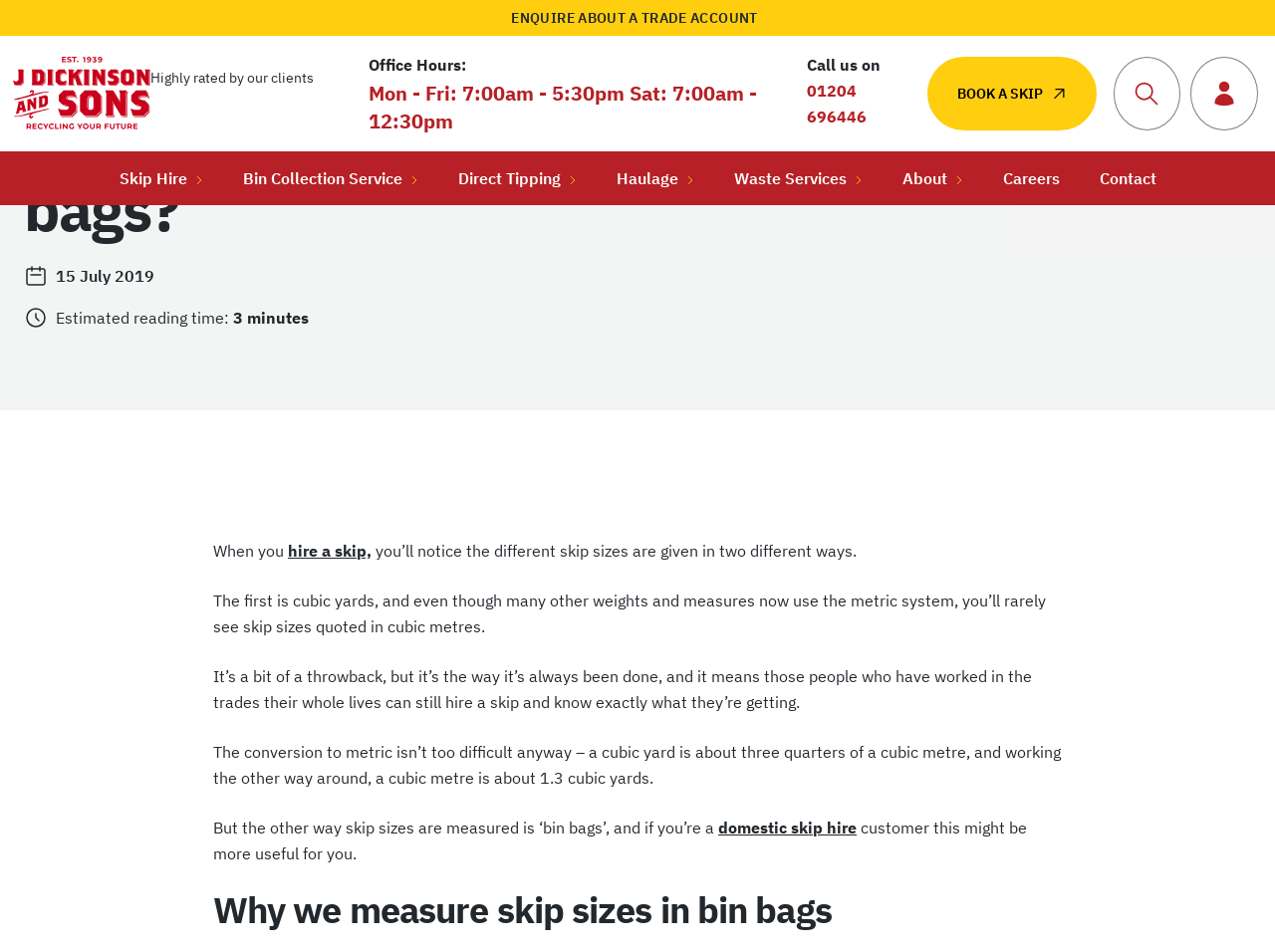Reply to the question with a brief word or phrase: What is the alternative unit of measurement for skip sizes?

cubic metres